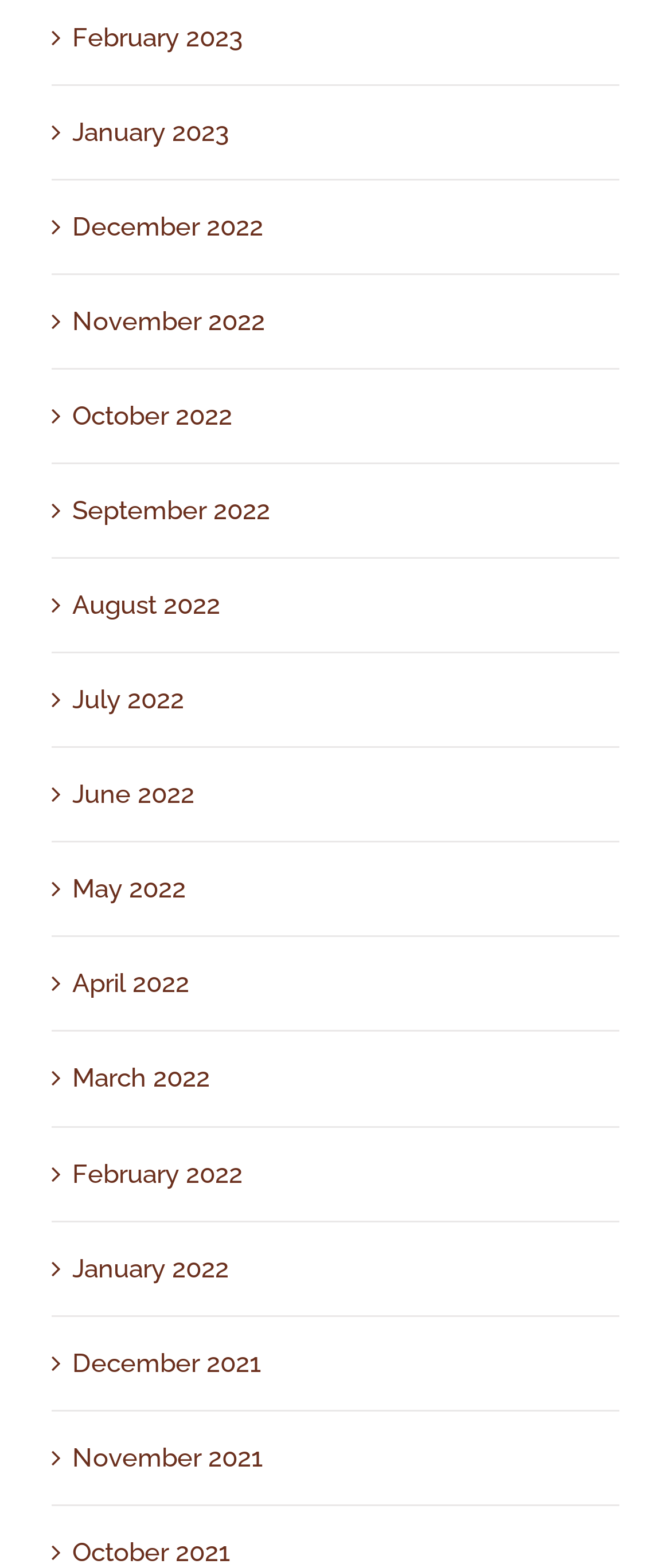Highlight the bounding box coordinates of the element that should be clicked to carry out the following instruction: "View December 2021". The coordinates must be given as four float numbers ranging from 0 to 1, i.e., [left, top, right, bottom].

[0.108, 0.859, 0.39, 0.879]